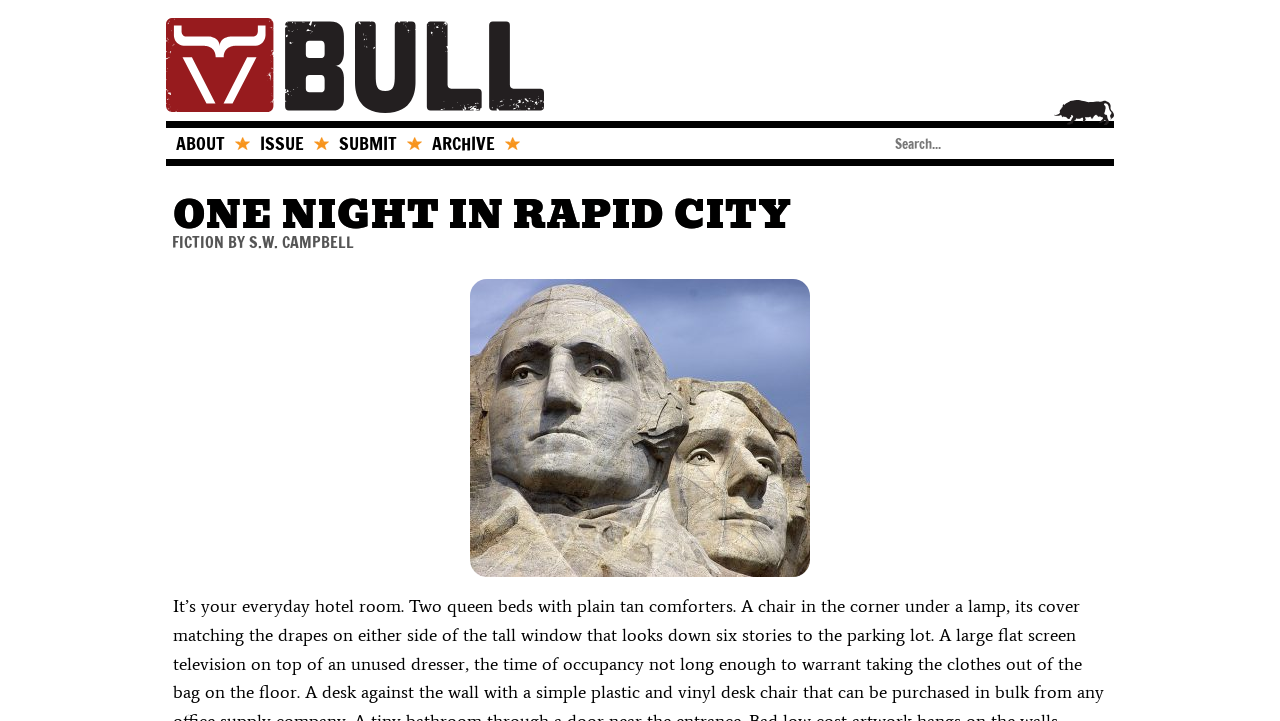Explain in detail what you observe on this webpage.

The webpage is titled "One Night In Rapid City | MrBullBull" and features a header section at the top left with a link to "MrBullBull" accompanied by an image. Below the header, there are four navigation links: "ABOUT", "ISSUE", "SUBMIT", and "ARCHIVE", aligned horizontally and centered at the top of the page.

On the right side of the page, there is a search box with a placeholder text "Search...". Below the navigation links, there is a prominent heading "ONE NIGHT IN RAPID CITY" that spans almost the entire width of the page.

Under the heading, there are three elements aligned horizontally: a link to "FICTION", a static text "BY", and a link to "S.W. CAMPBELL". Below these elements, there is a large link to "One Night In Rapid City" that occupies most of the page's width, accompanied by a large image.

In total, there are six links, two images, one search box, and several static text elements on the page. The layout is organized, with clear sections and a prominent heading that draws attention to the main content.